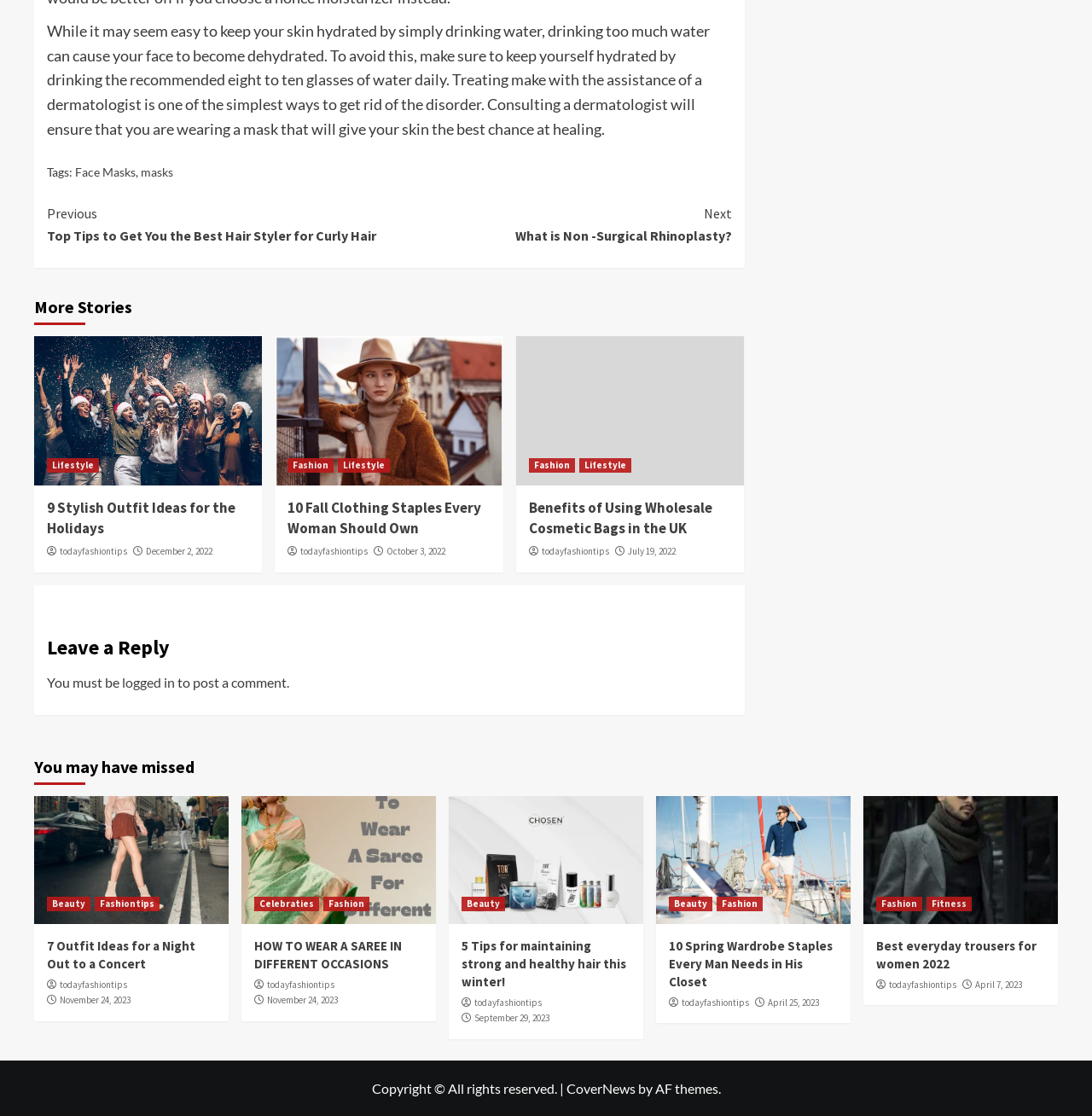How many articles are listed under 'More Stories'?
Provide a one-word or short-phrase answer based on the image.

4